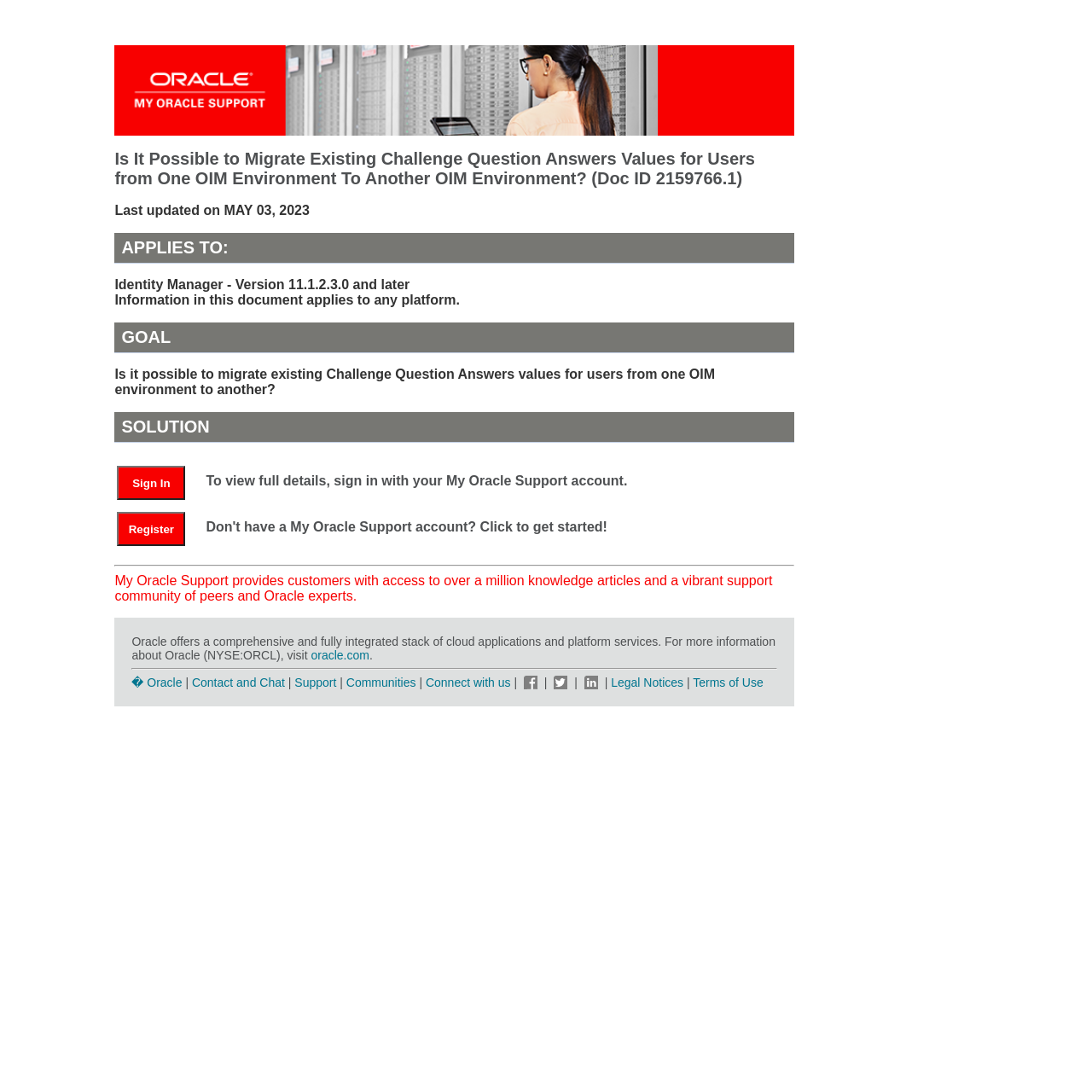Indicate the bounding box coordinates of the element that needs to be clicked to satisfy the following instruction: "Contact via email". The coordinates should be four float numbers between 0 and 1, i.e., [left, top, right, bottom].

None